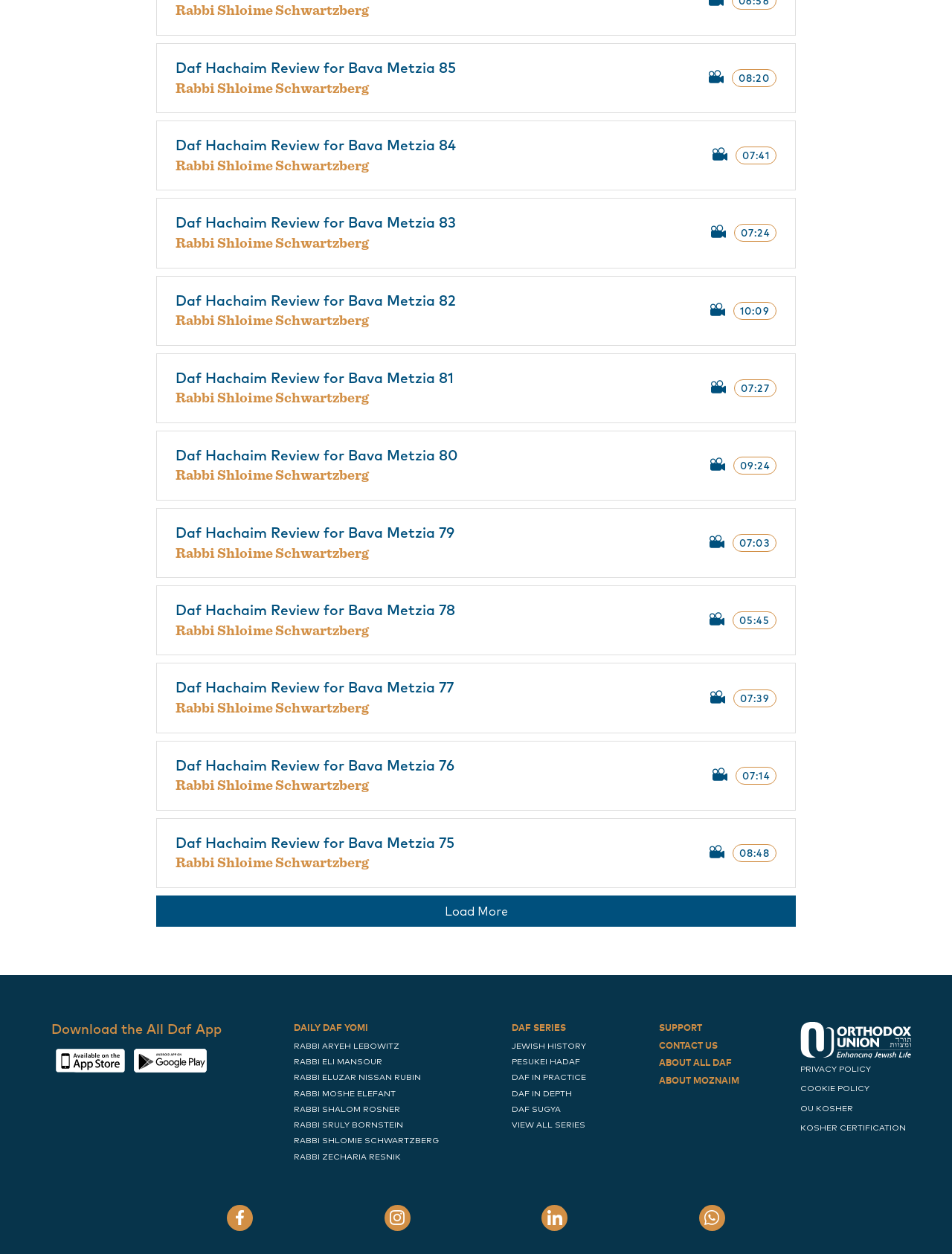Can you provide the bounding box coordinates for the element that should be clicked to implement the instruction: "Click on 'Load More'"?

[0.467, 0.722, 0.533, 0.732]